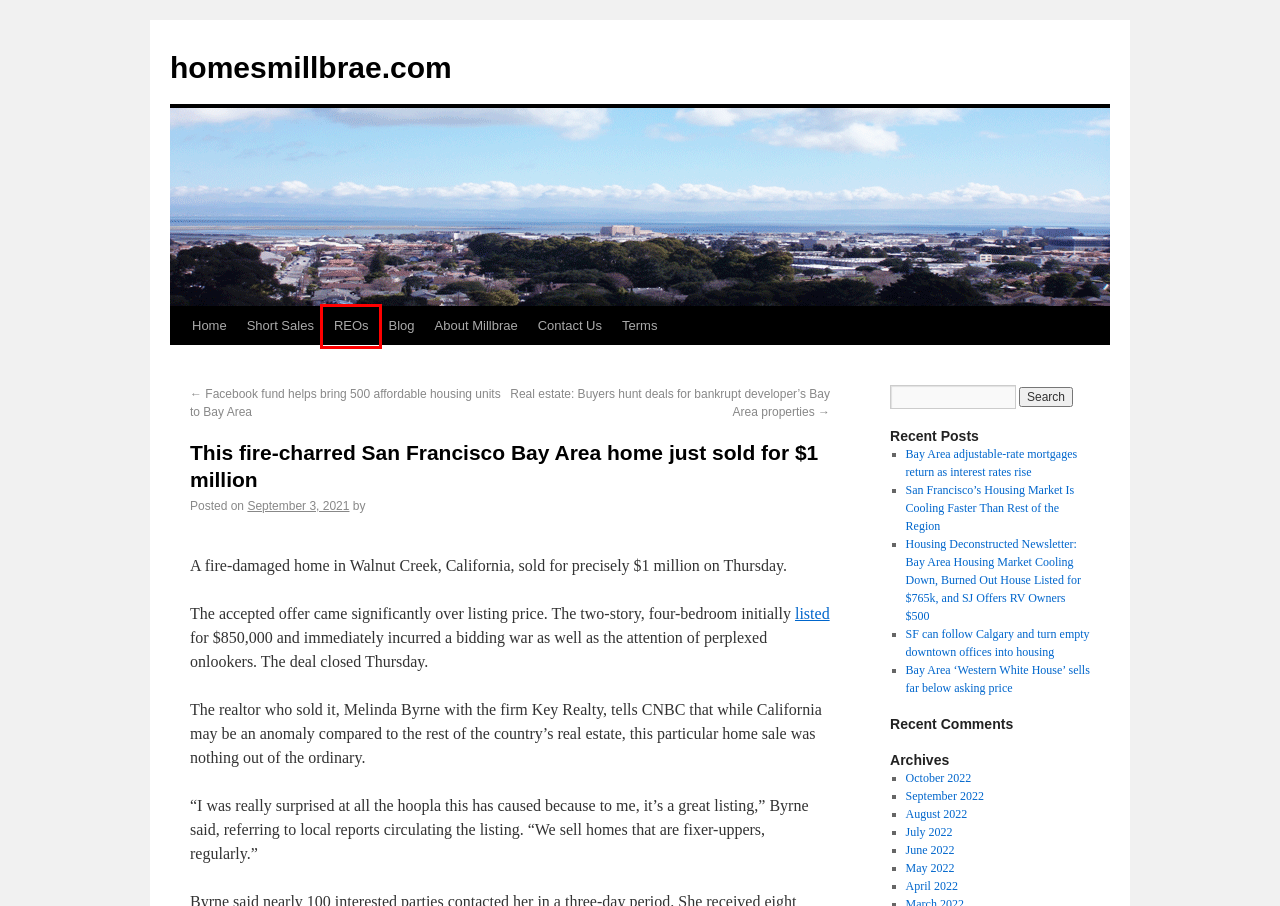You have a screenshot of a webpage with a red bounding box around an element. Select the webpage description that best matches the new webpage after clicking the element within the red bounding box. Here are the descriptions:
A. Homes millbrae blog  | homesmillbrae.com
B. 2022  July | homesmillbrae.com
C. Contact Us | homesmillbrae.com
D. 2022  October | homesmillbrae.com
E. San Francisco’s Housing Market Is Cooling Faster Than Rest of the Region | homesmillbrae.com
F. REOs | homesmillbrae.com
G. Real estate: Buyers hunt deals for bankrupt developer’s Bay Area properties | homesmillbrae.com
H. 2022  April | homesmillbrae.com

F